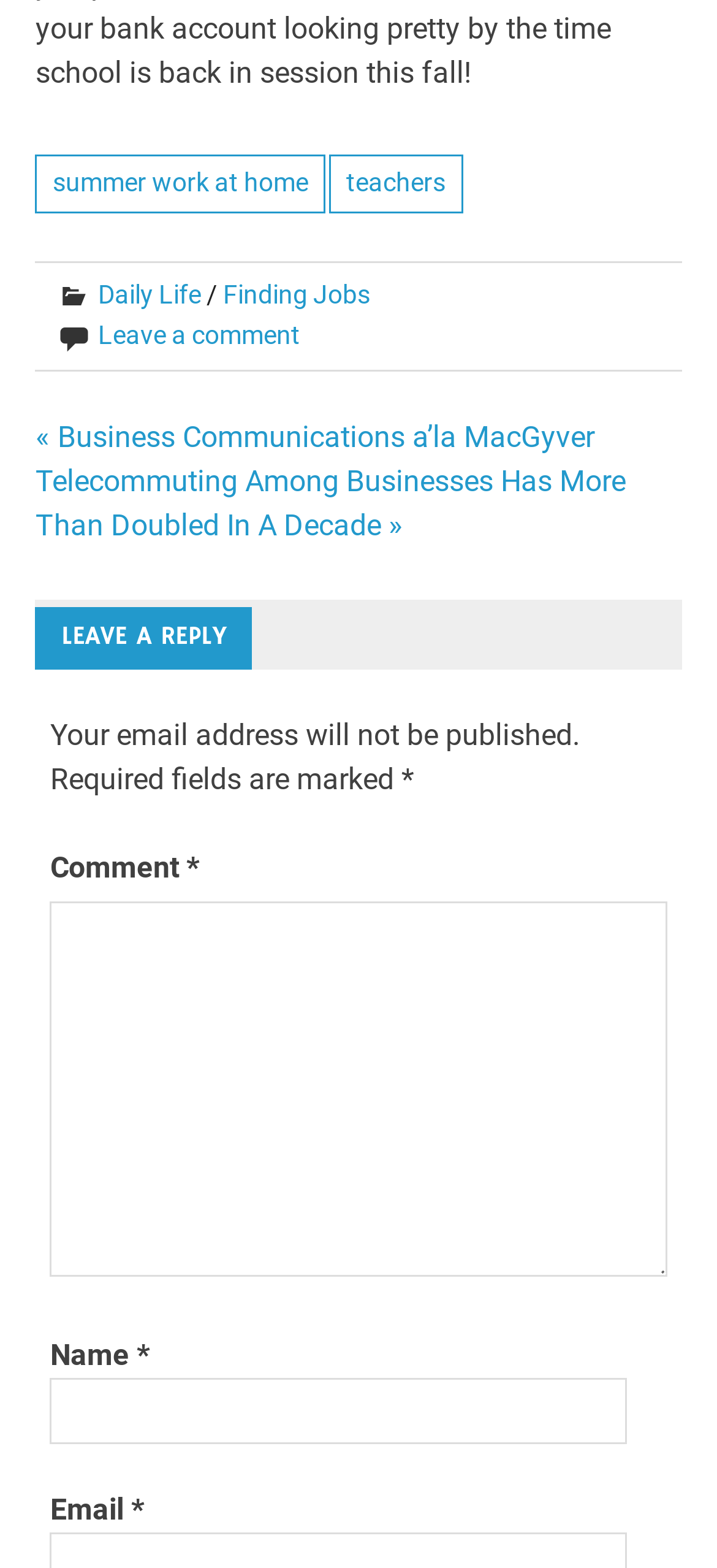Please specify the coordinates of the bounding box for the element that should be clicked to carry out this instruction: "Enter your name". The coordinates must be four float numbers between 0 and 1, formatted as [left, top, right, bottom].

[0.07, 0.879, 0.875, 0.921]